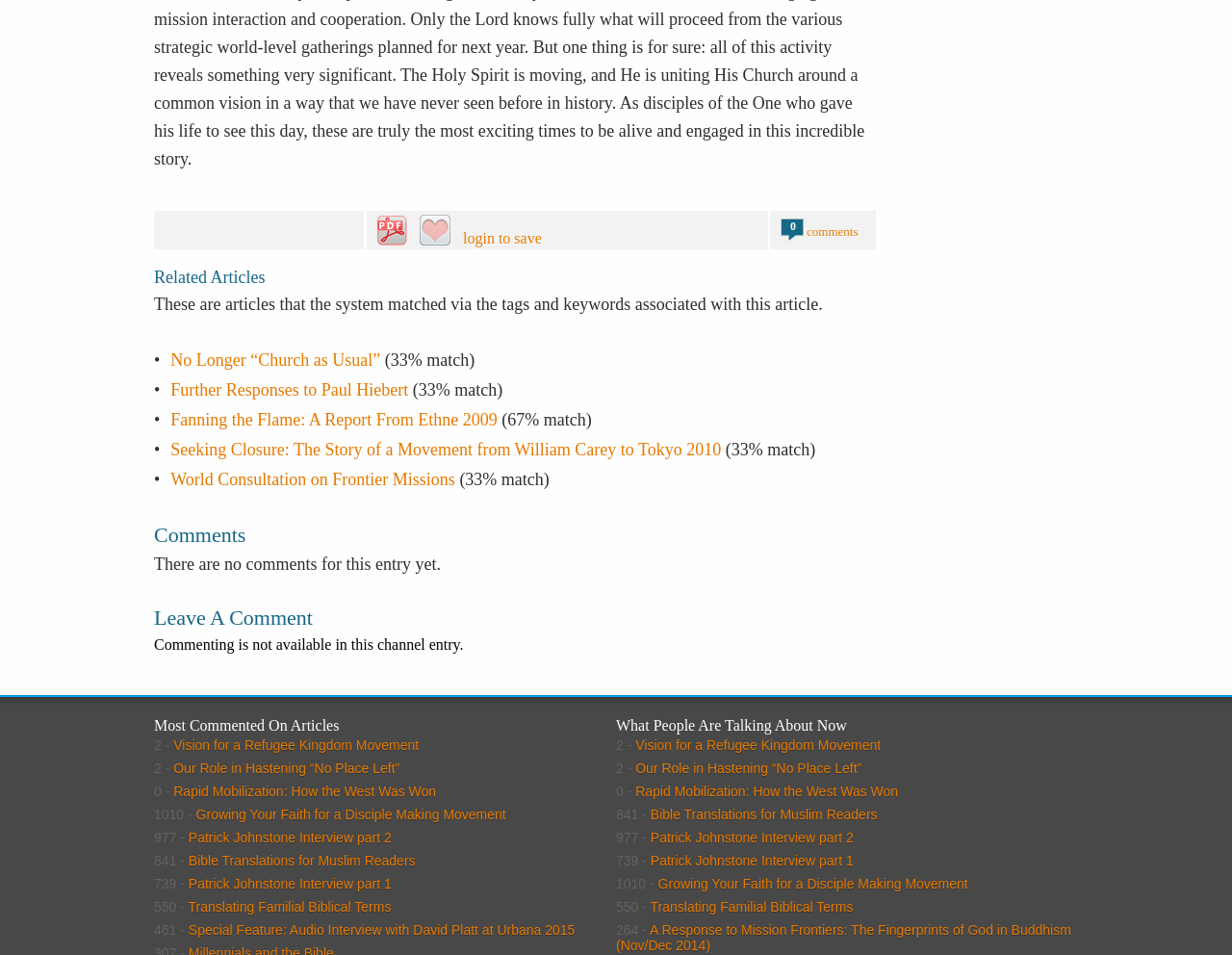Use a single word or phrase to answer the question:
What is the title of the most commented on article with 977 comments?

Patrick Johnstone Interview part 2